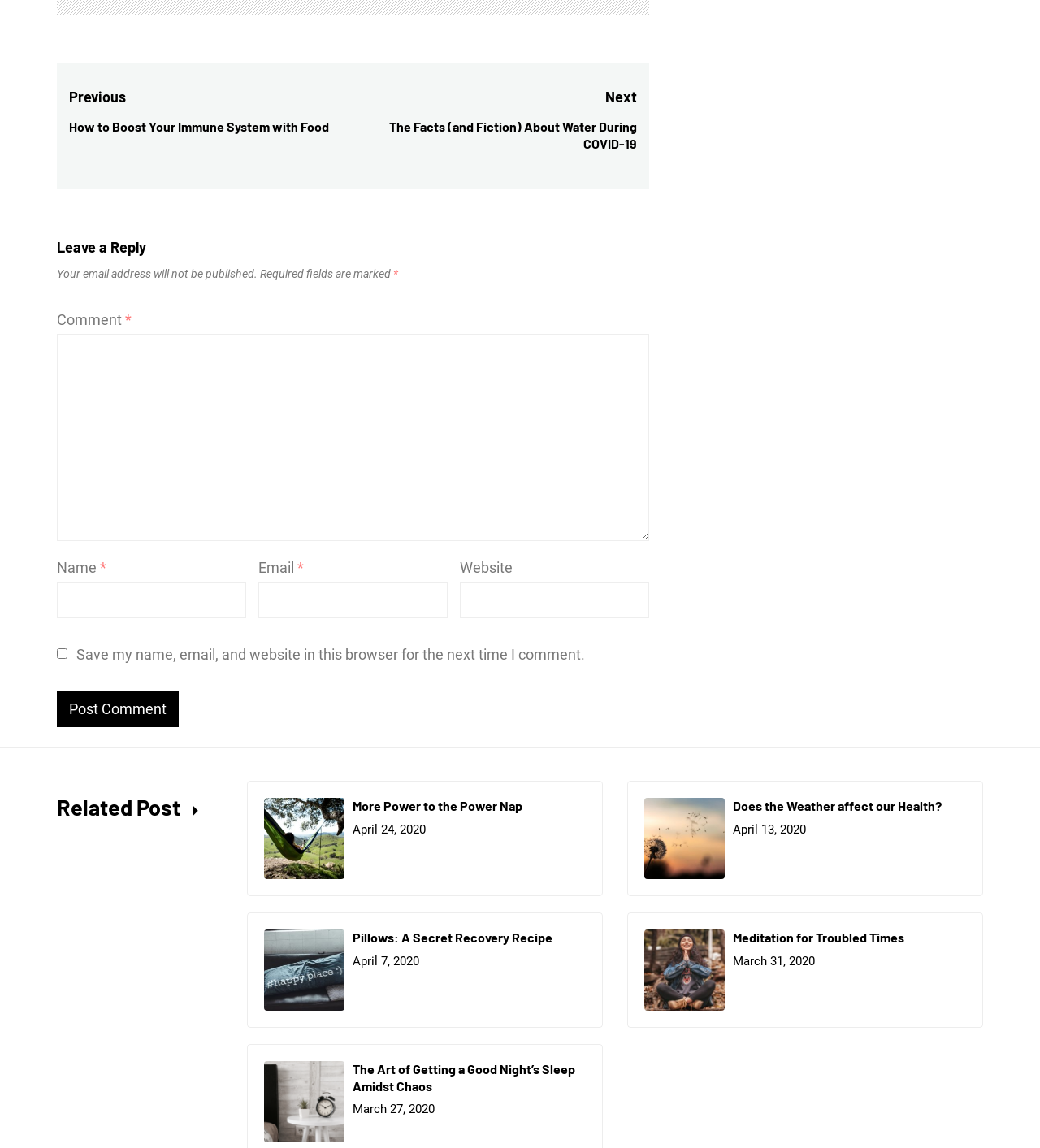What is the purpose of the comment section? Using the information from the screenshot, answer with a single word or phrase.

Leave a reply